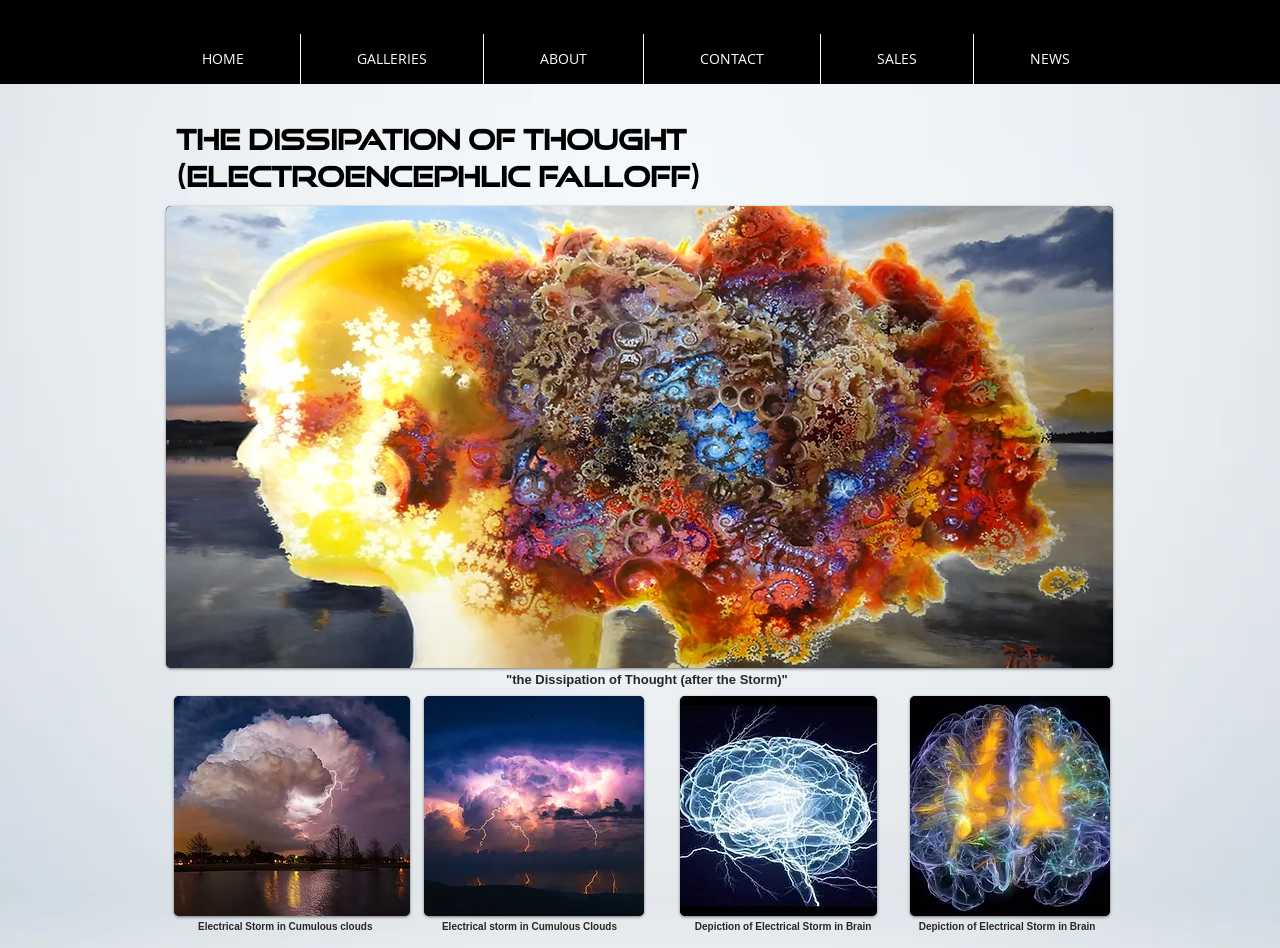Describe all the key features of the webpage in detail.

The webpage is titled "Disippation of Thought | Louis Markoya" and appears to be an artist's portfolio or personal website. At the top, there is a navigation menu with six links: "HOME", "GALLERIES", "ABOUT", "CONTACT", "SALES", and "NEWS", which are evenly spaced and span across the top section of the page.

Below the navigation menu, there is a title section with three lines of text. The first line reads "The Dissipation" and is positioned near the top-left corner of the page. The second line, "of Thought (Electroencephlic Falloff)", is placed below the first line and extends further to the right. The third line is a heading that spans across the page, but its text is not explicitly stated.

Further down, there is another heading that reads '"the Dissipation of Thought (after the Storm)"', which is positioned near the bottom-left corner of the page. The rest of the page's content is not explicitly described in the accessibility tree, but it appears to be focused on showcasing the artist's work, possibly with images or other multimedia elements.